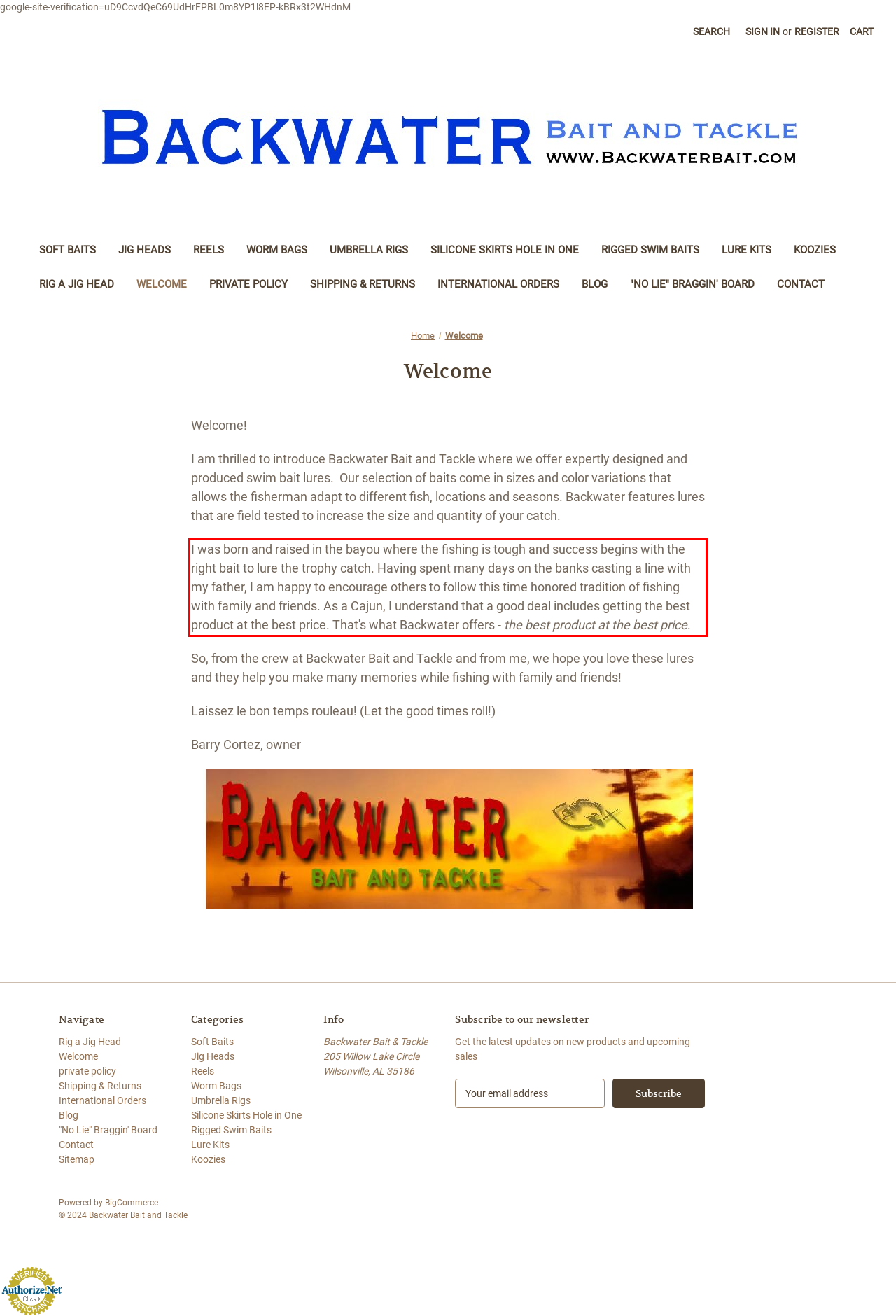Please examine the webpage screenshot containing a red bounding box and use OCR to recognize and output the text inside the red bounding box.

I was born and raised in the bayou where the fishing is tough and success begins with the right bait to lure the trophy catch. Having spent many days on the banks casting a line with my father, I am happy to encourage others to follow this time honored tradition of fishing with family and friends. As a Cajun, I understand that a good deal includes getting the best product at the best price. That's what Backwater offers - the best product at the best price.